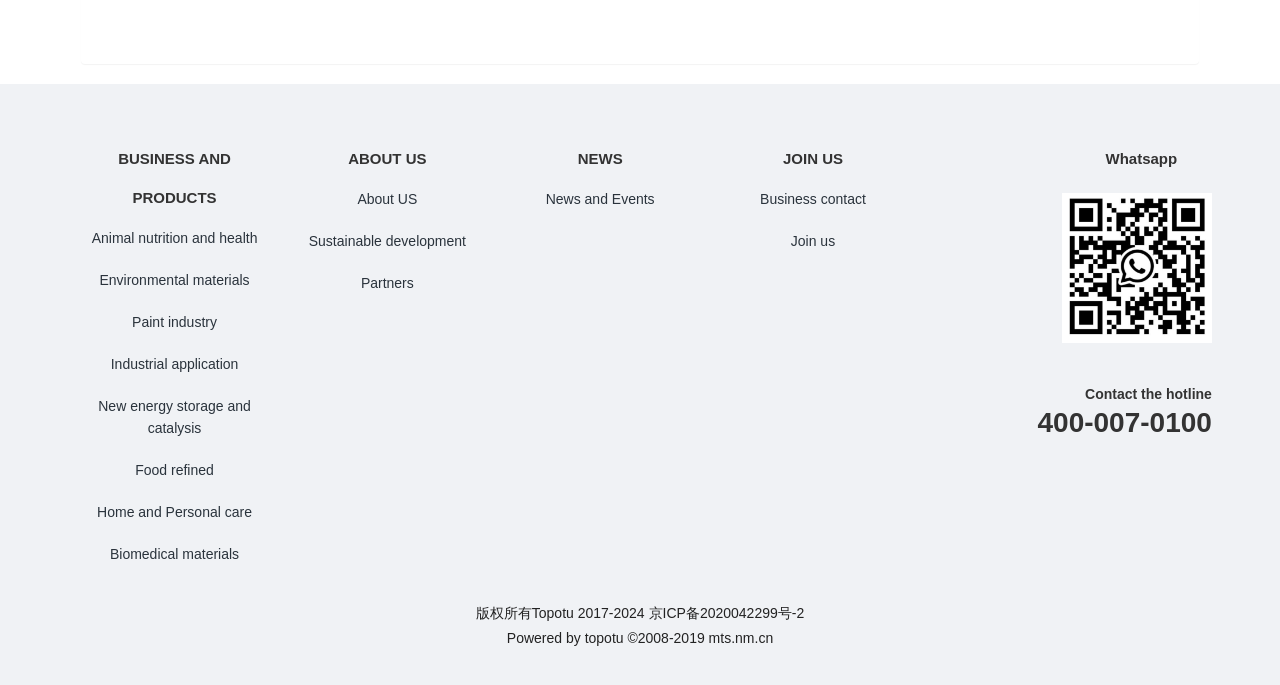Pinpoint the bounding box coordinates of the element you need to click to execute the following instruction: "Click JOIN US". The bounding box should be represented by four float numbers between 0 and 1, in the format [left, top, right, bottom].

[0.562, 0.203, 0.708, 0.26]